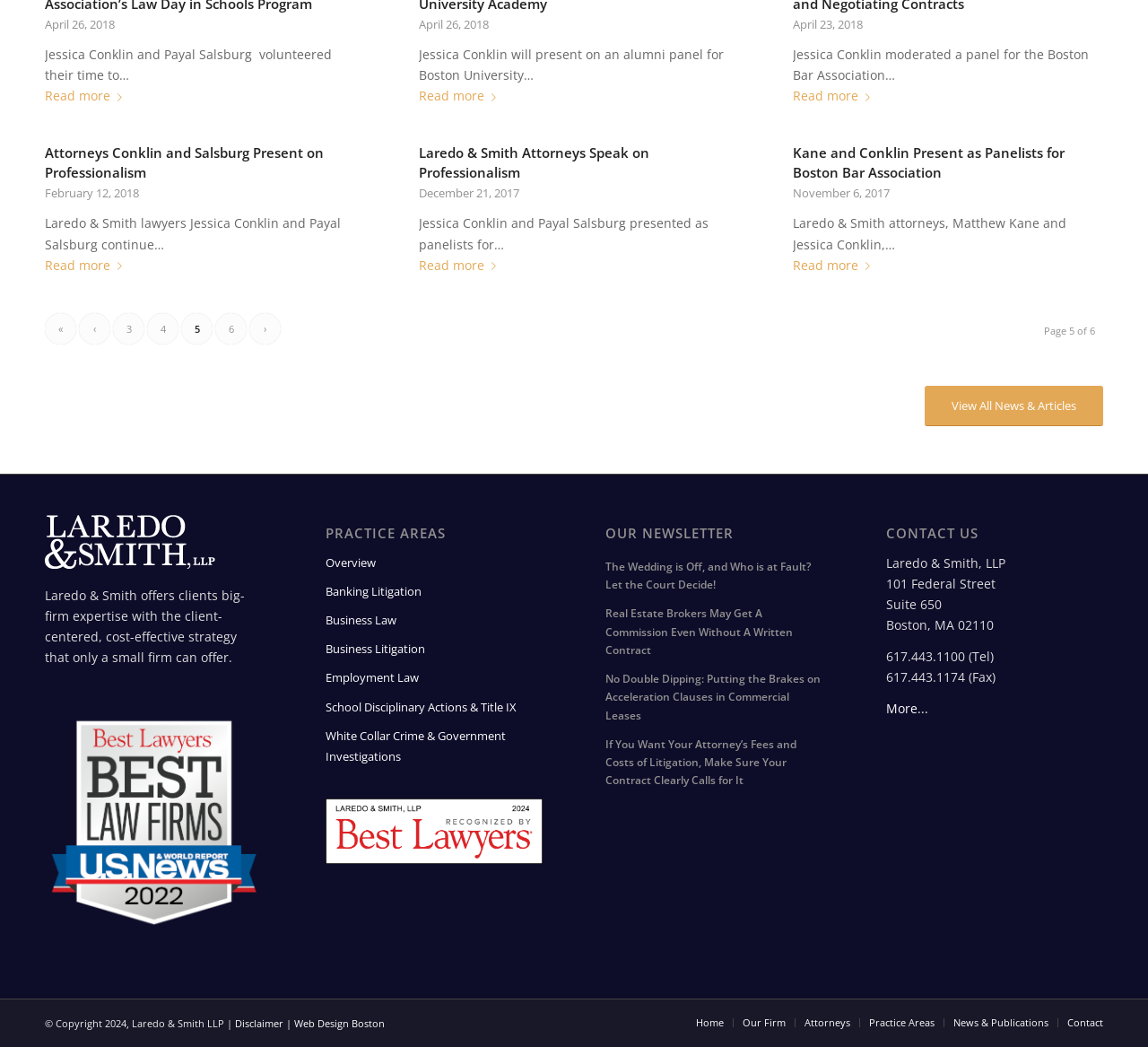Use the details in the image to answer the question thoroughly: 
How many practice areas are listed?

I counted the number of links under the 'PRACTICE AREAS' heading, which are 'Overview', 'Banking Litigation', 'Business Law', 'Business Litigation', 'Employment Law', 'School Disciplinary Actions & Title IX', and 'White Collar Crime & Government Investigations'. There are 7 practice areas listed.